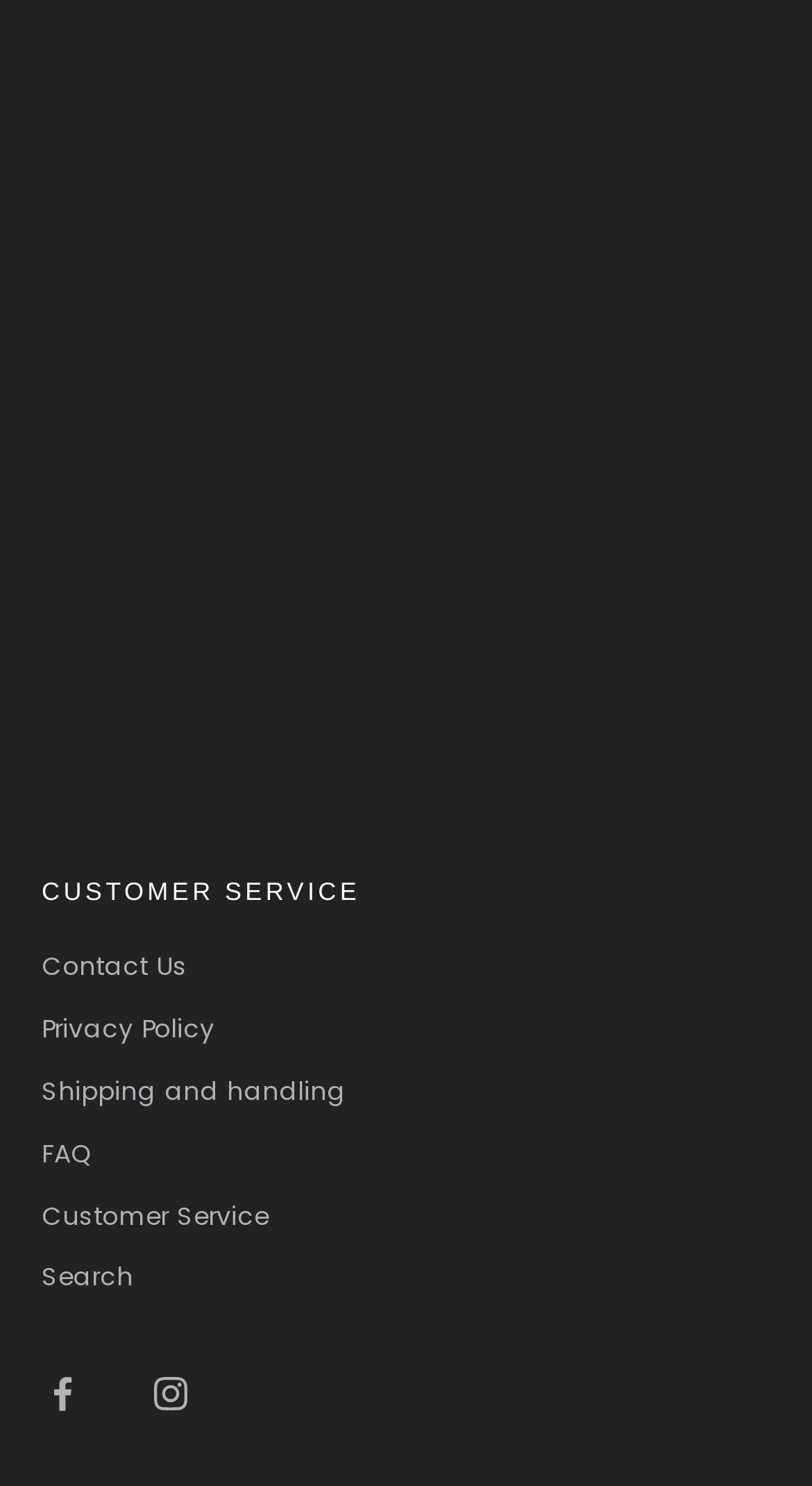Determine the bounding box coordinates of the region to click in order to accomplish the following instruction: "Click on 'HONOR THE GIFT'". Provide the coordinates as four float numbers between 0 and 1, specifically [left, top, right, bottom].

[0.213, 0.39, 0.472, 0.413]